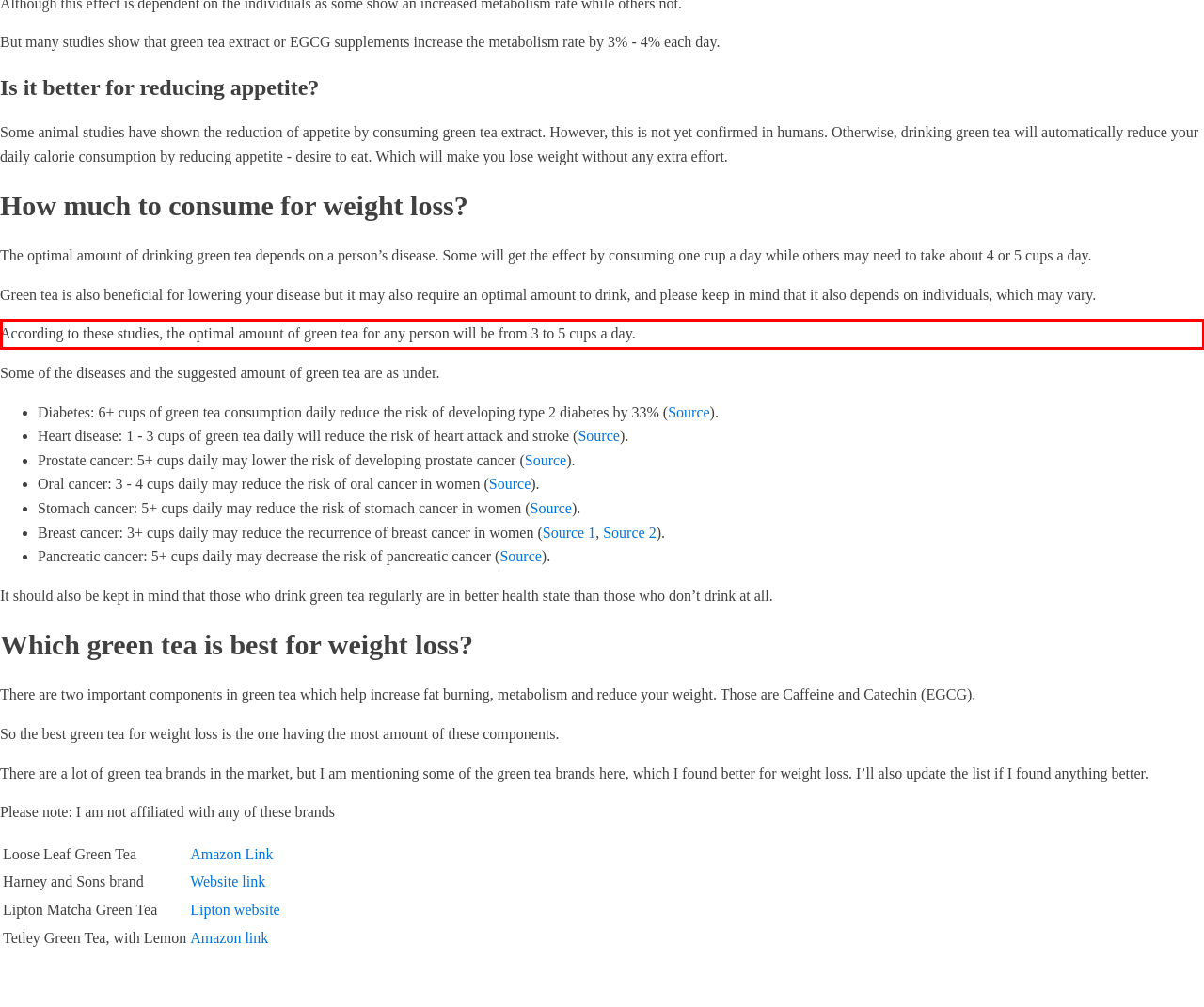Please identify and extract the text content from the UI element encased in a red bounding box on the provided webpage screenshot.

According to these studies, the optimal amount of green tea for any person will be from 3 to 5 cups a day.